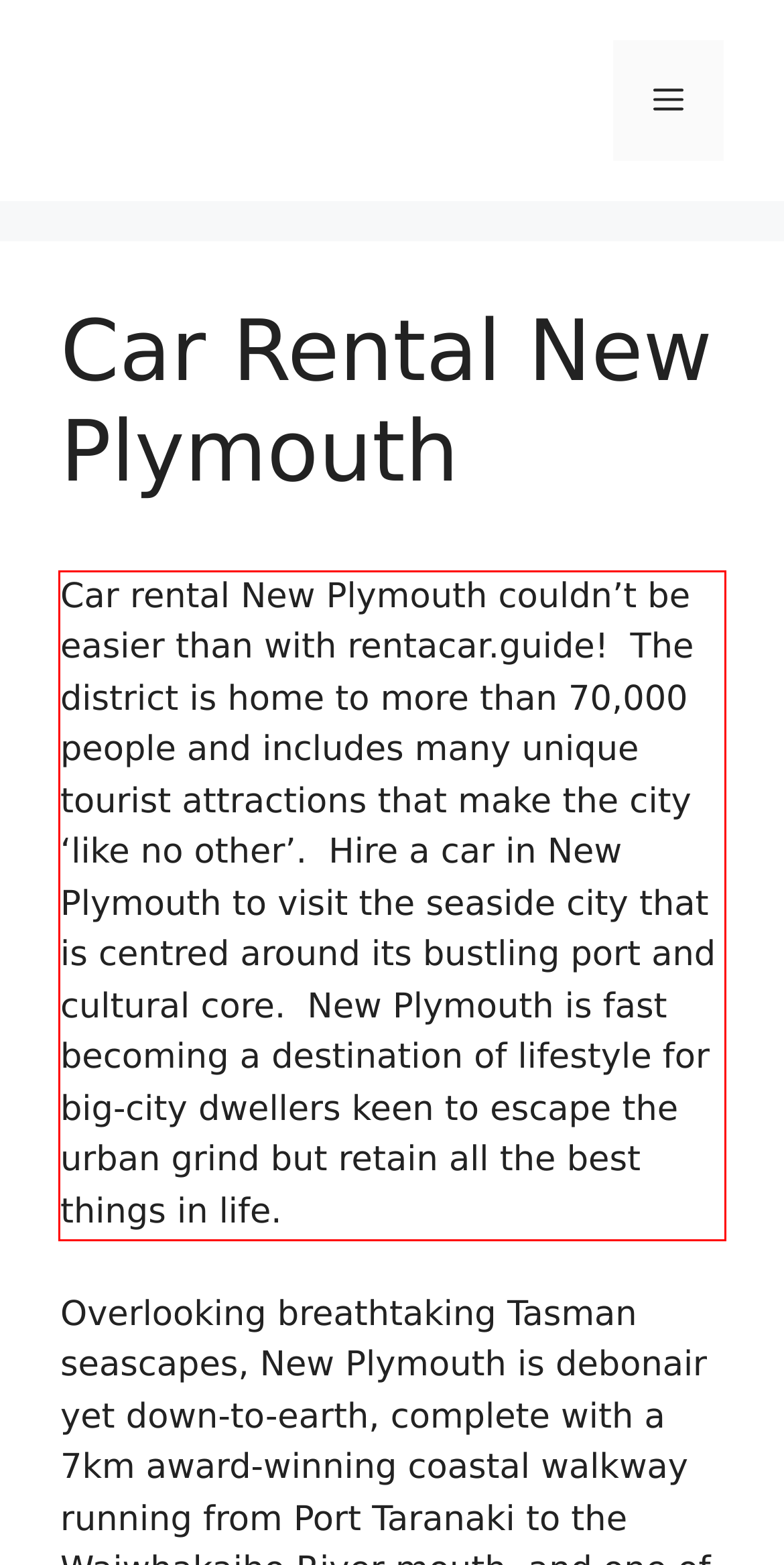Analyze the red bounding box in the provided webpage screenshot and generate the text content contained within.

Car rental New Plymouth couldn’t be easier than with rentacar.guide! The district is home to more than 70,000 people and includes many unique tourist attractions that make the city ‘like no other’. Hire a car in New Plymouth to visit the seaside city that is centred around its bustling port and cultural core. New Plymouth is fast becoming a destination of lifestyle for big-city dwellers keen to escape the urban grind but retain all the best things in life.